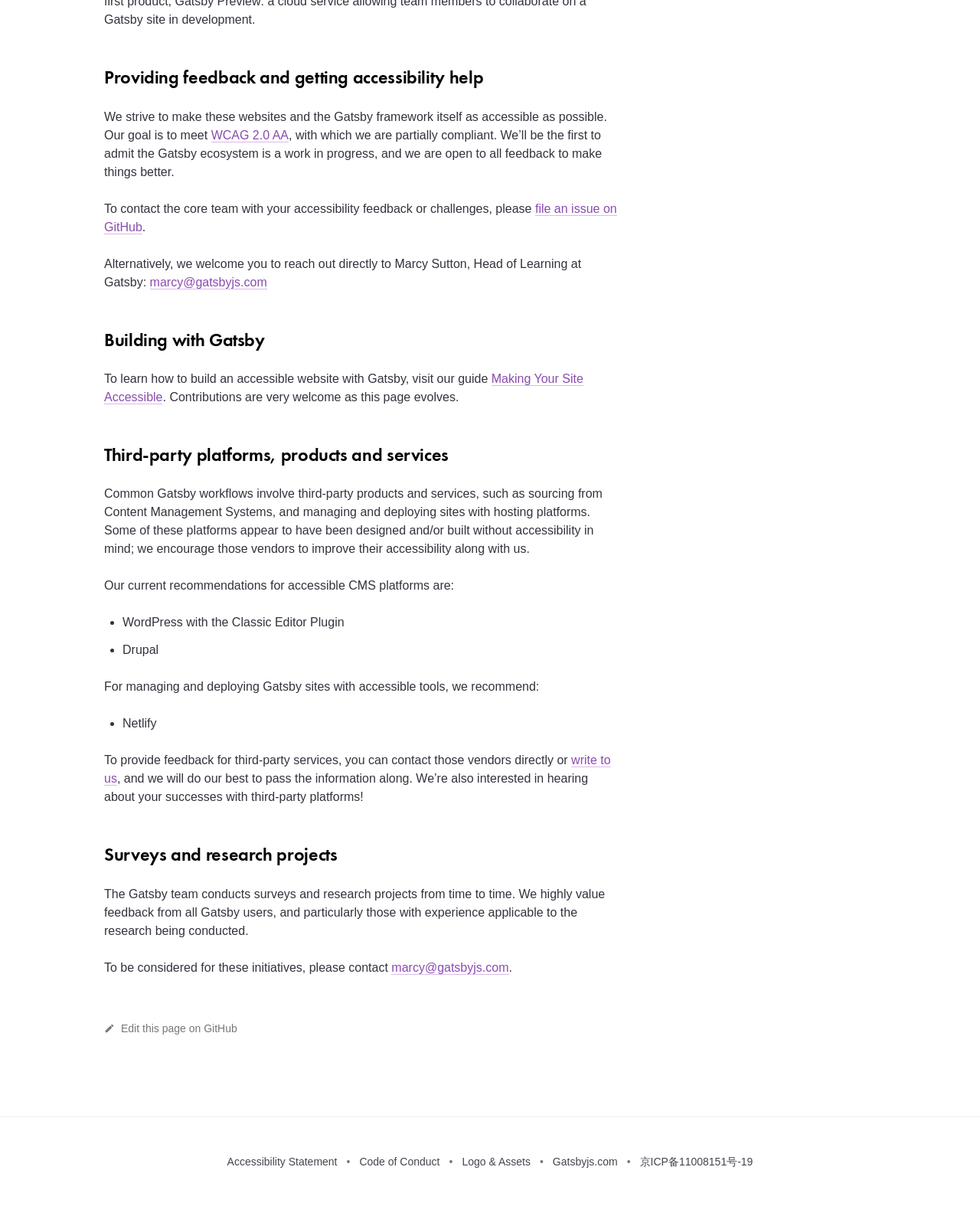Extract the bounding box coordinates for the HTML element that matches this description: "Edit this page on GitHub". The coordinates should be four float numbers between 0 and 1, i.e., [left, top, right, bottom].

[0.106, 0.833, 0.631, 0.857]